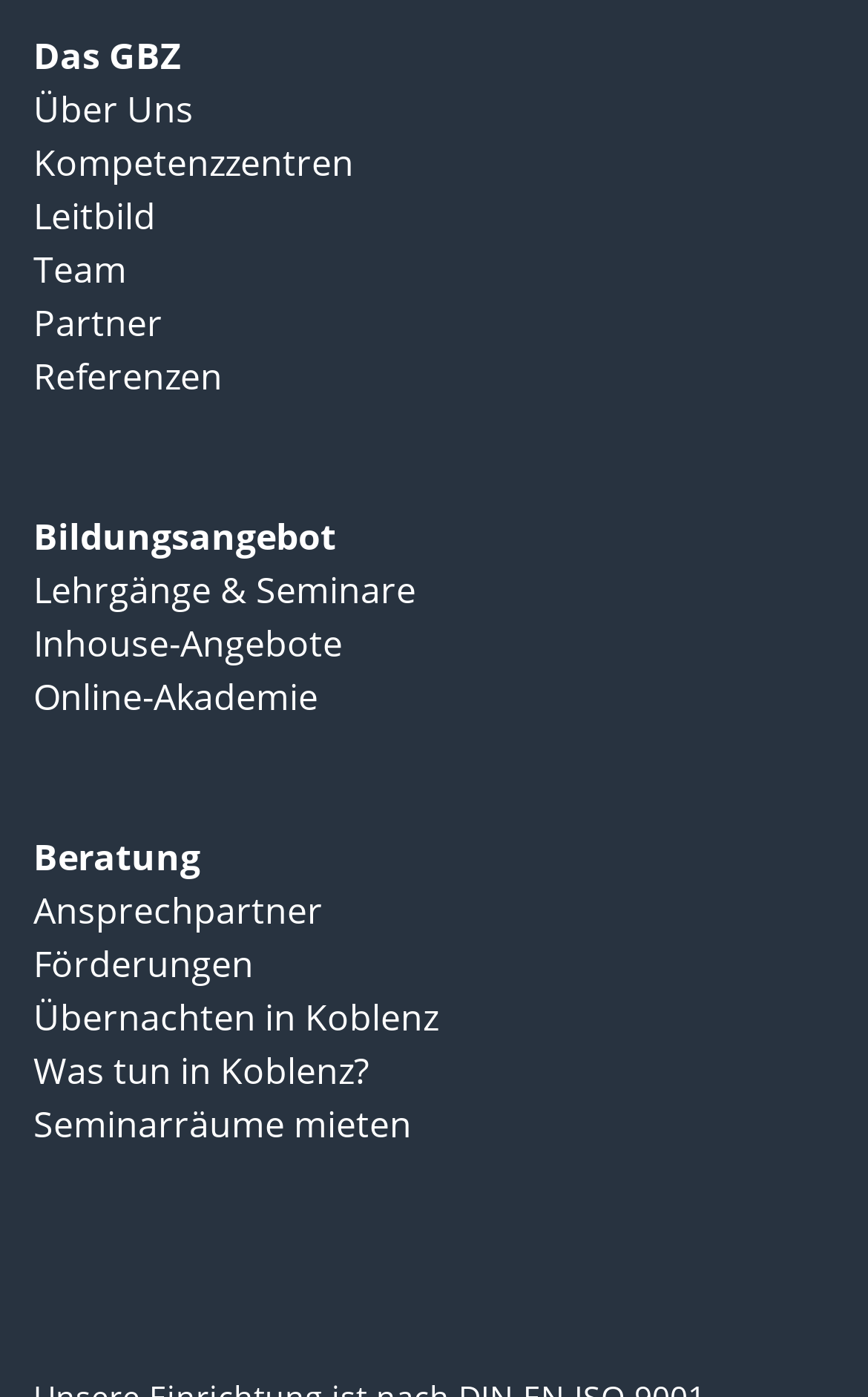Identify the bounding box coordinates of the section to be clicked to complete the task described by the following instruction: "Go to 'Über Uns'". The coordinates should be four float numbers between 0 and 1, formatted as [left, top, right, bottom].

[0.038, 0.06, 0.223, 0.095]